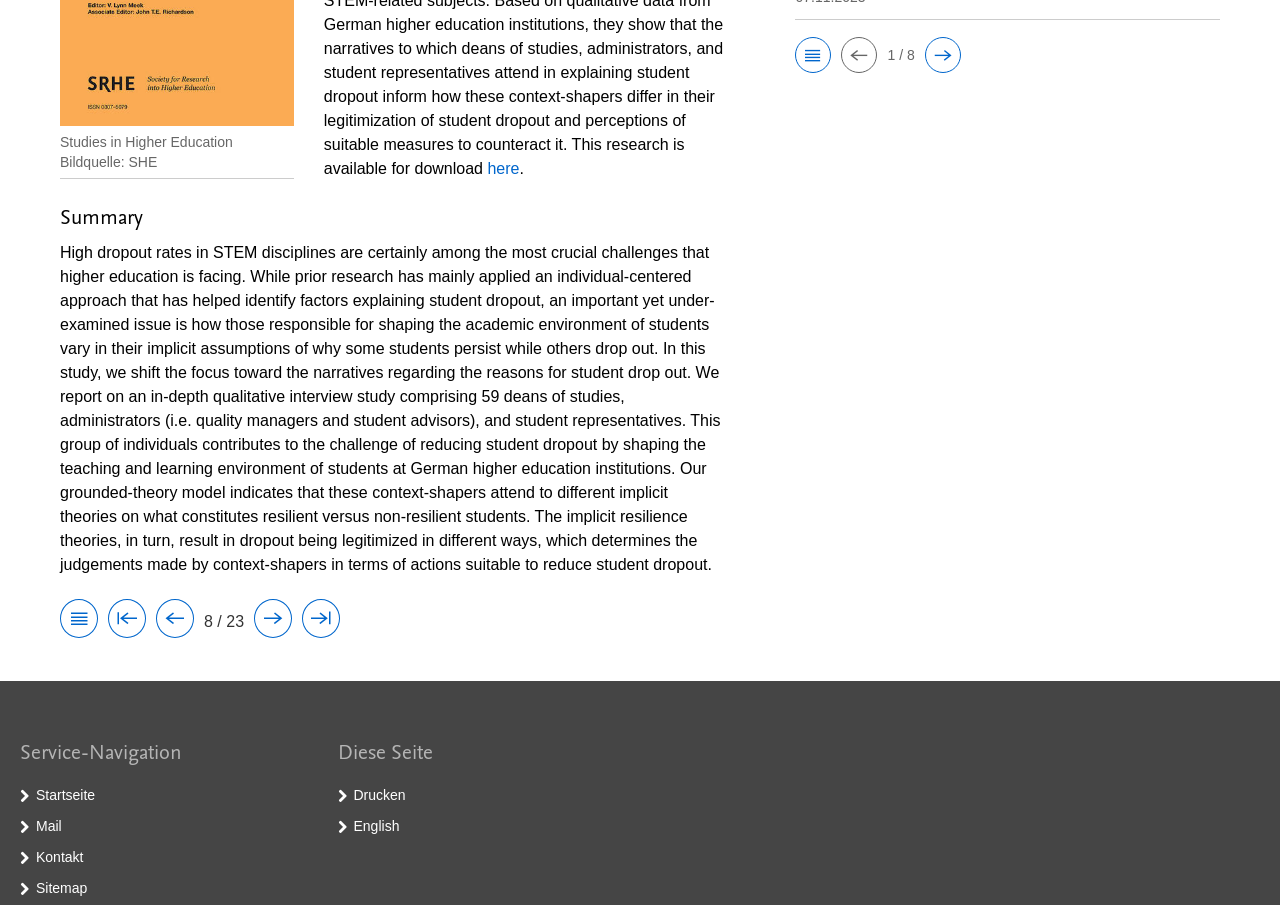Extract the bounding box coordinates for the UI element described by the text: "Sitemap". The coordinates should be in the form of [left, top, right, bottom] with values between 0 and 1.

[0.028, 0.972, 0.068, 0.99]